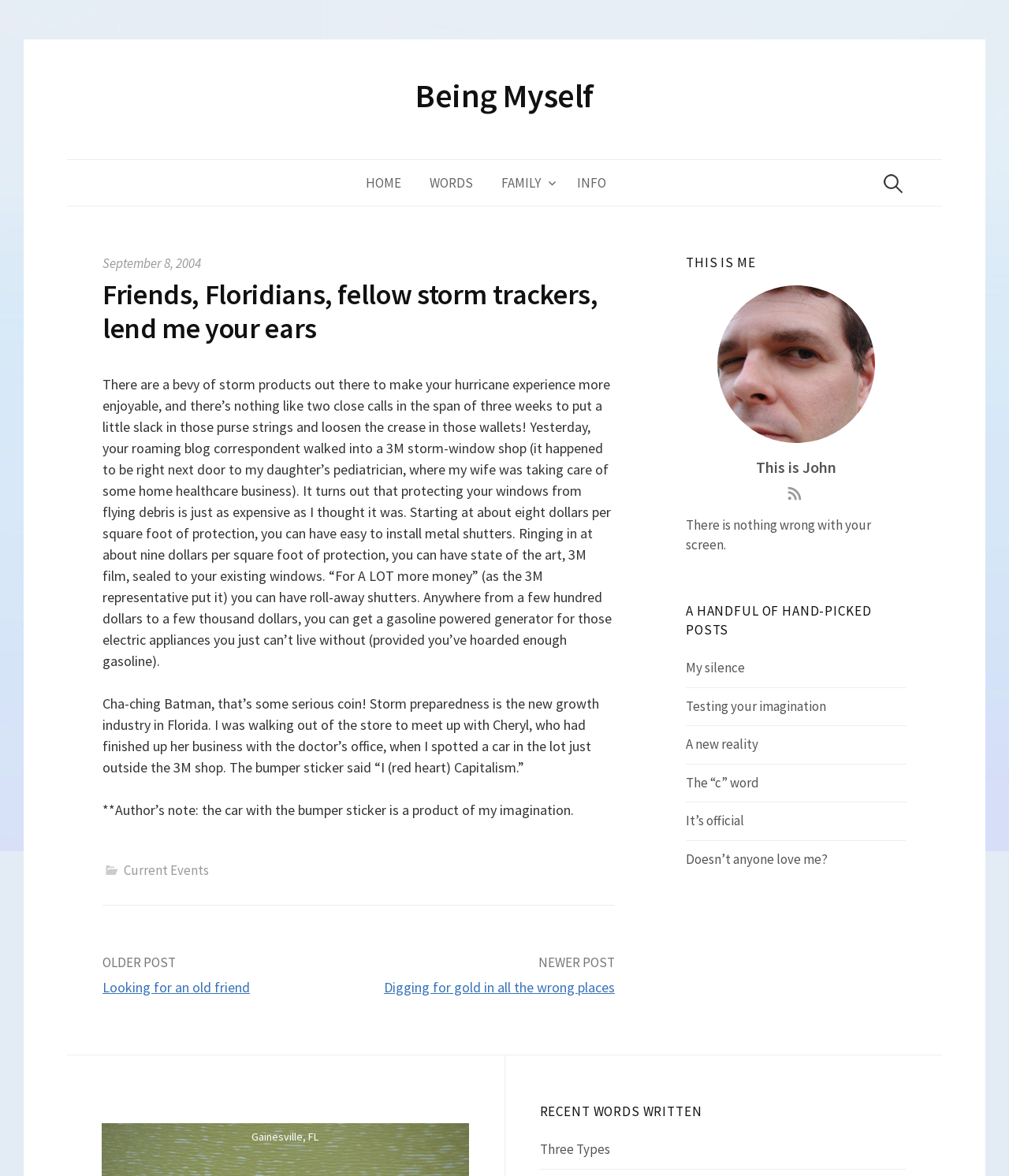What is the location of the author?
Based on the image, provide your answer in one word or phrase.

Gainesville, FL